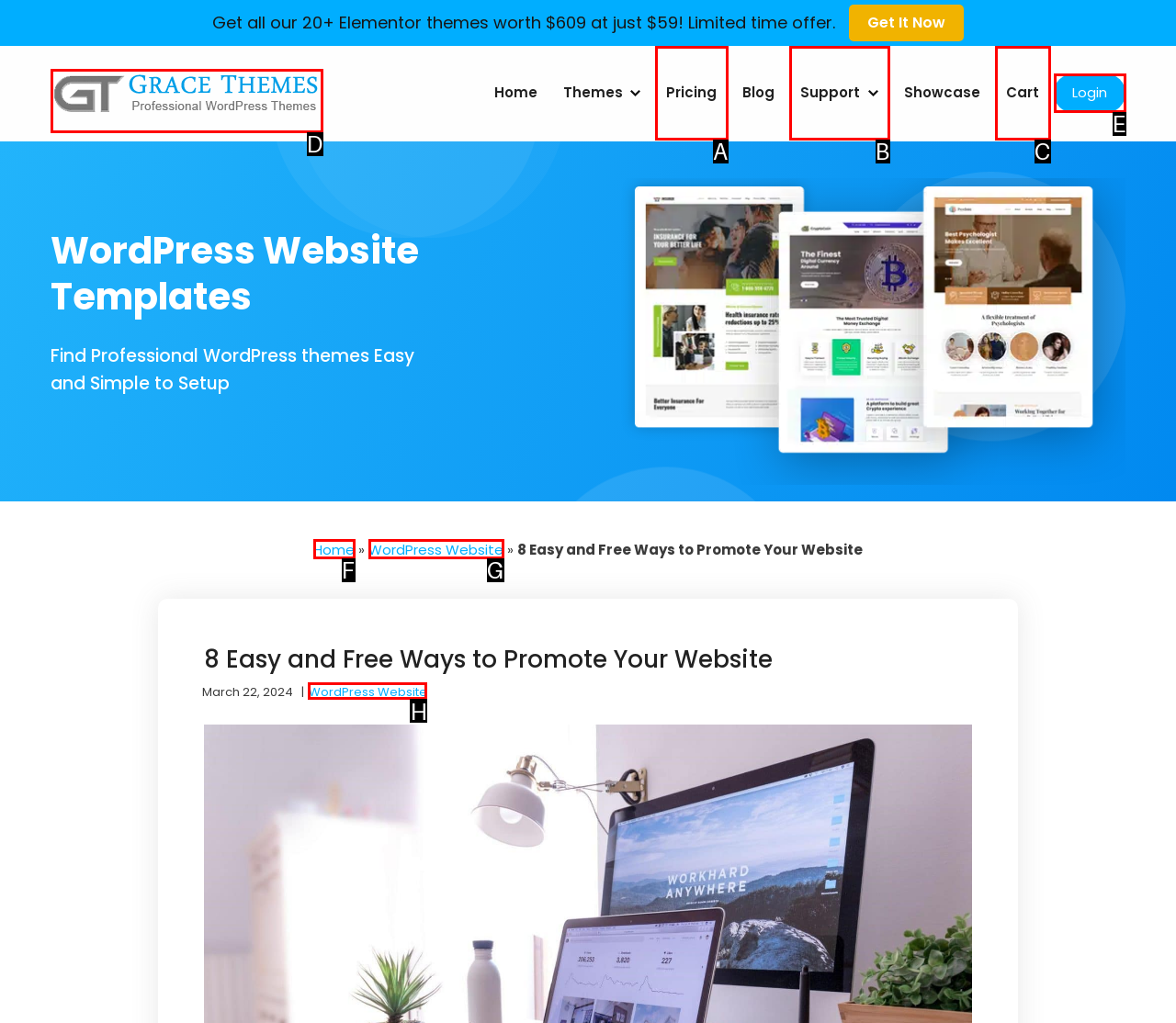Which option should be clicked to execute the task: Click on 'WordPress Website' link?
Reply with the letter of the chosen option.

H